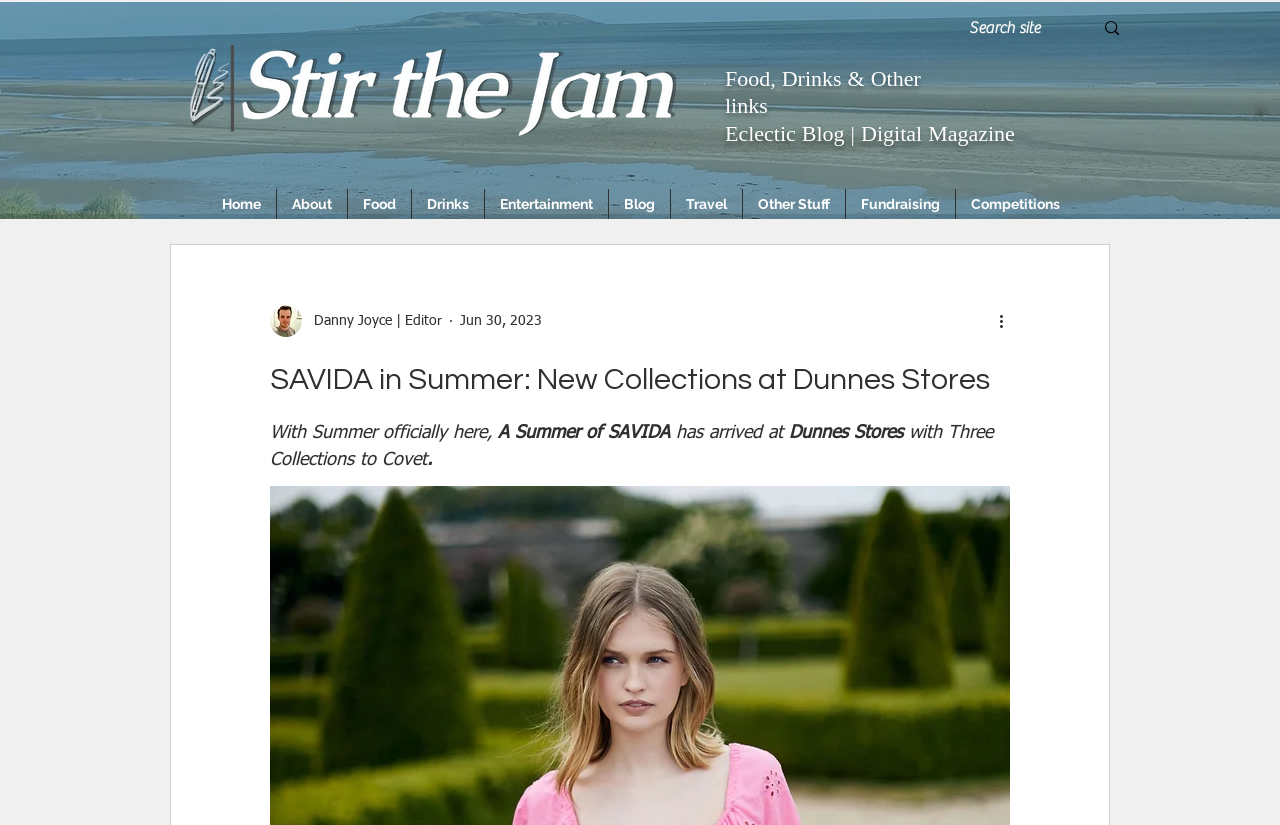Can you find the bounding box coordinates of the area I should click to execute the following instruction: "View blog post"?

[0.211, 0.441, 0.789, 0.479]